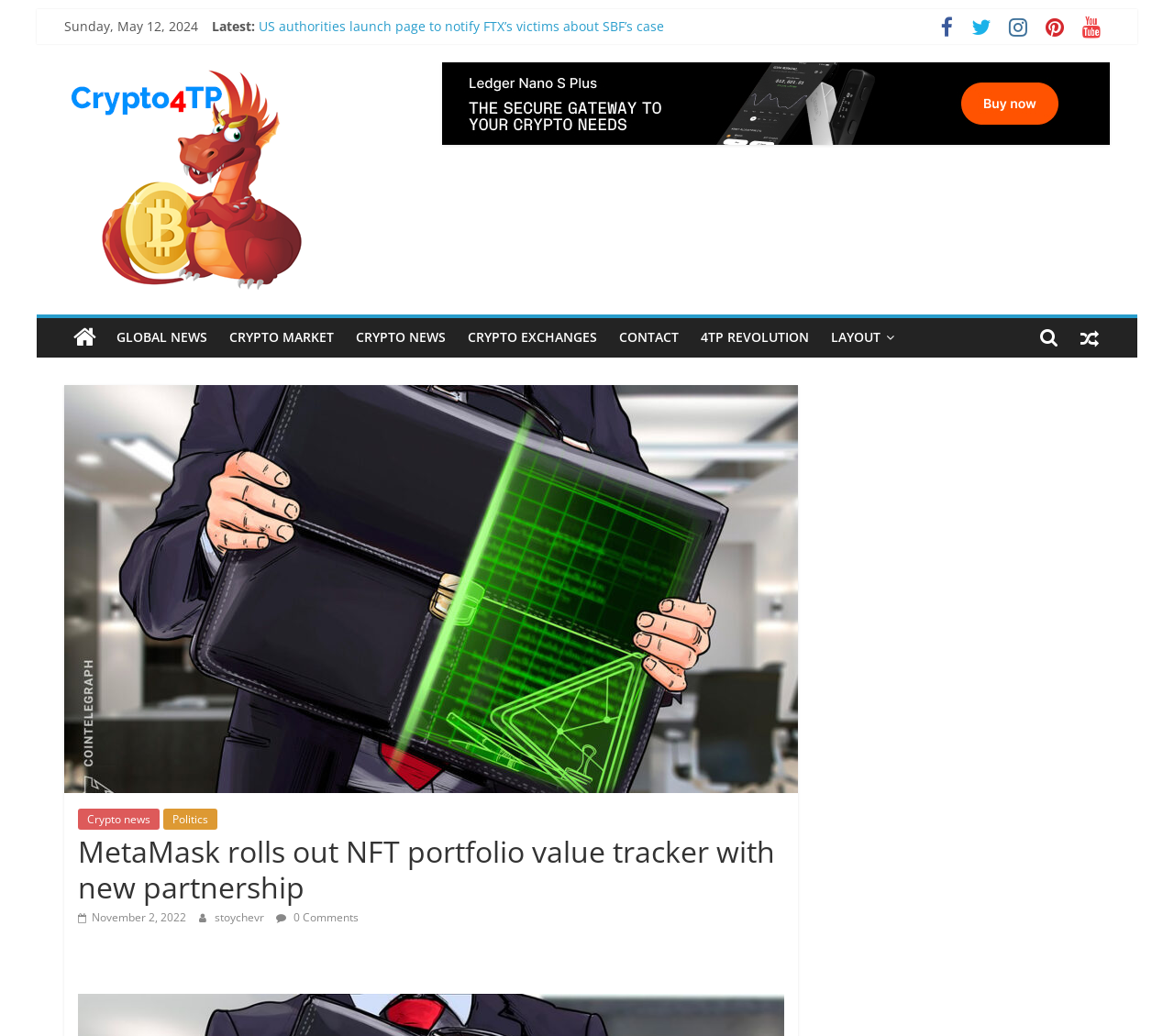Using the details from the image, please elaborate on the following question: What is the date of the article?

I found the date of the article by looking at the top of the webpage, where it says 'Sunday, May 12, 2024' in a static text element.